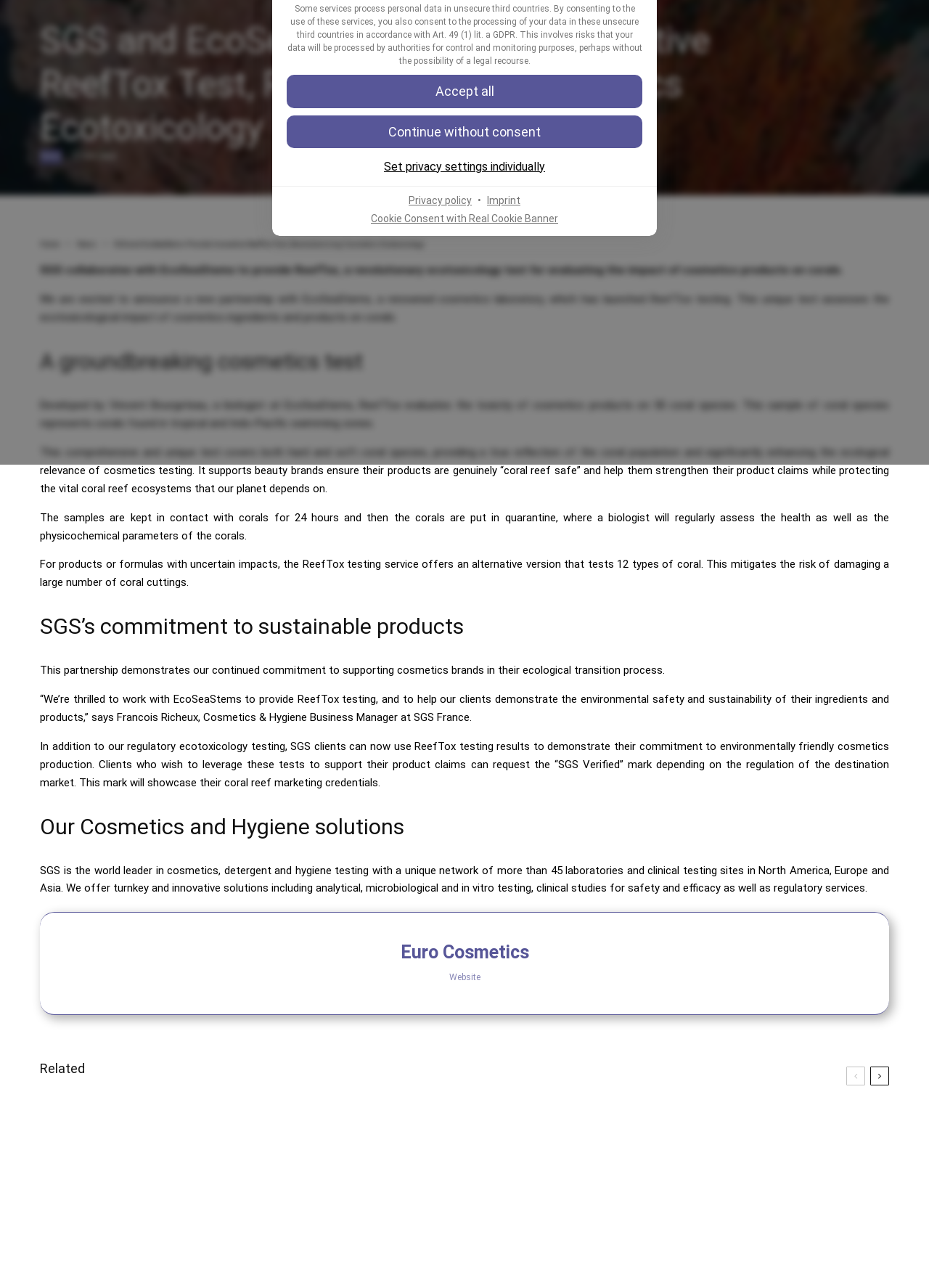Provide the bounding box coordinates of the HTML element described by the text: "Set privacy settings individually". The coordinates should be in the format [left, top, right, bottom] with values between 0 and 1.

[0.309, 0.12, 0.691, 0.139]